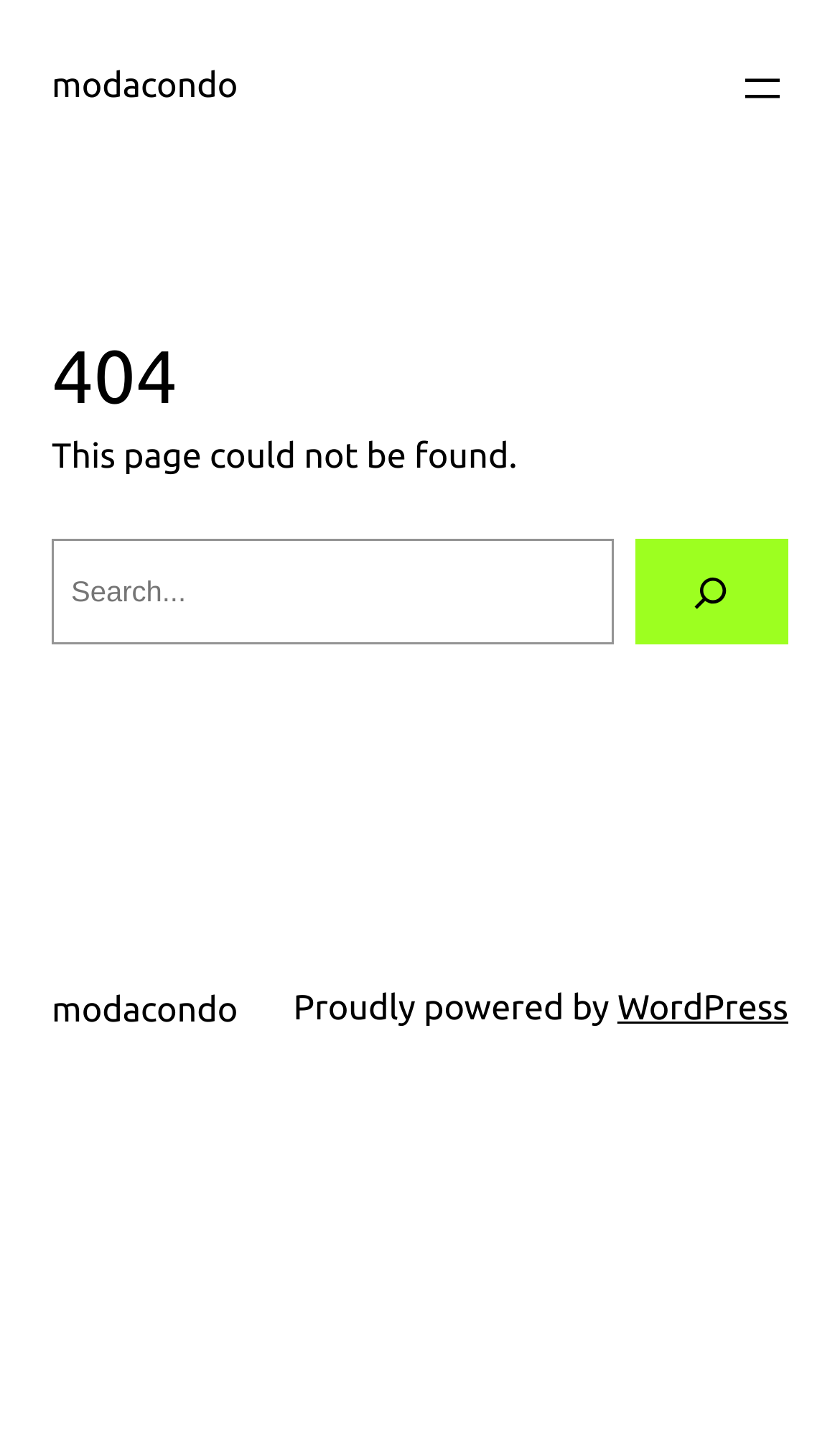What is the purpose of the search box?
Please give a detailed and elaborate explanation in response to the question.

The search box is located in the main content area of the page, and it has a label 'Search' and a button with a magnifying glass icon. This suggests that the search box is intended for users to search for content within the website.